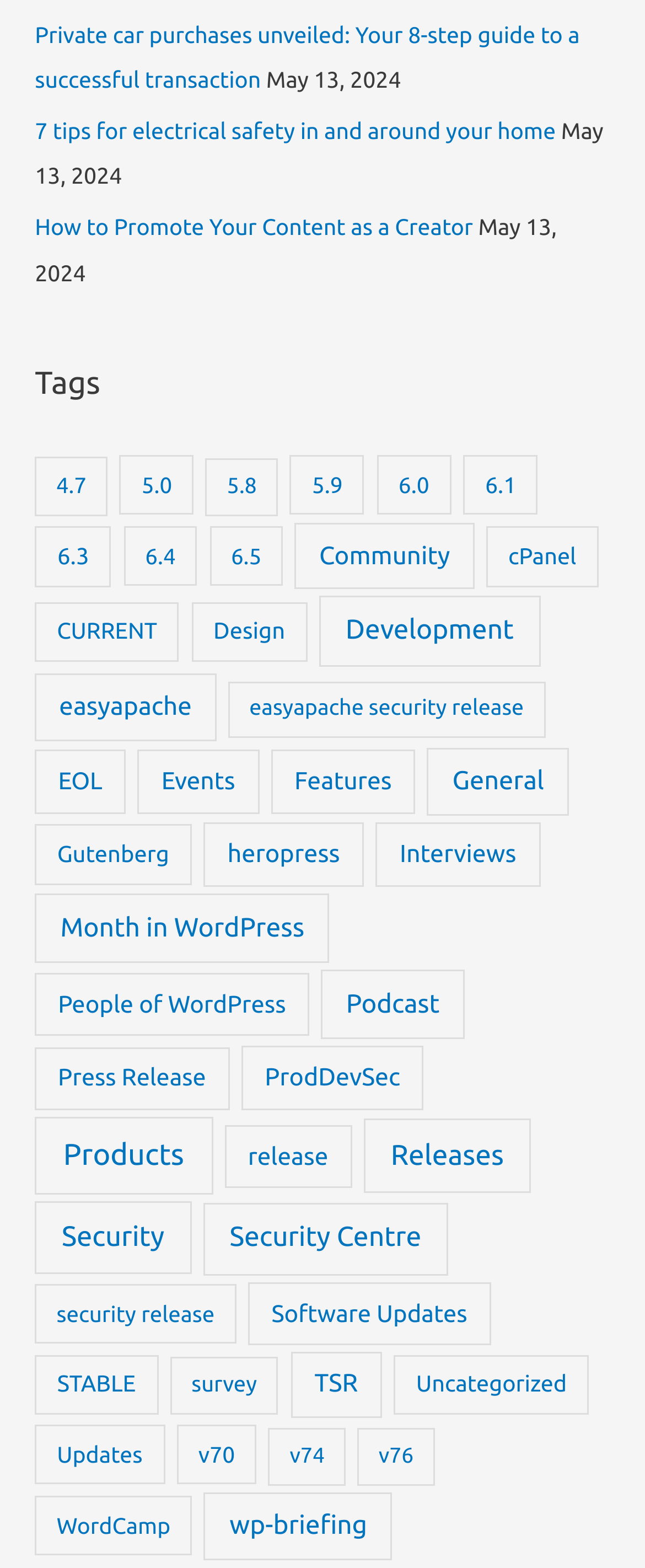Predict the bounding box coordinates of the UI element that matches this description: "v76". The coordinates should be in the format [left, top, right, bottom] with each value between 0 and 1.

[0.554, 0.911, 0.674, 0.947]